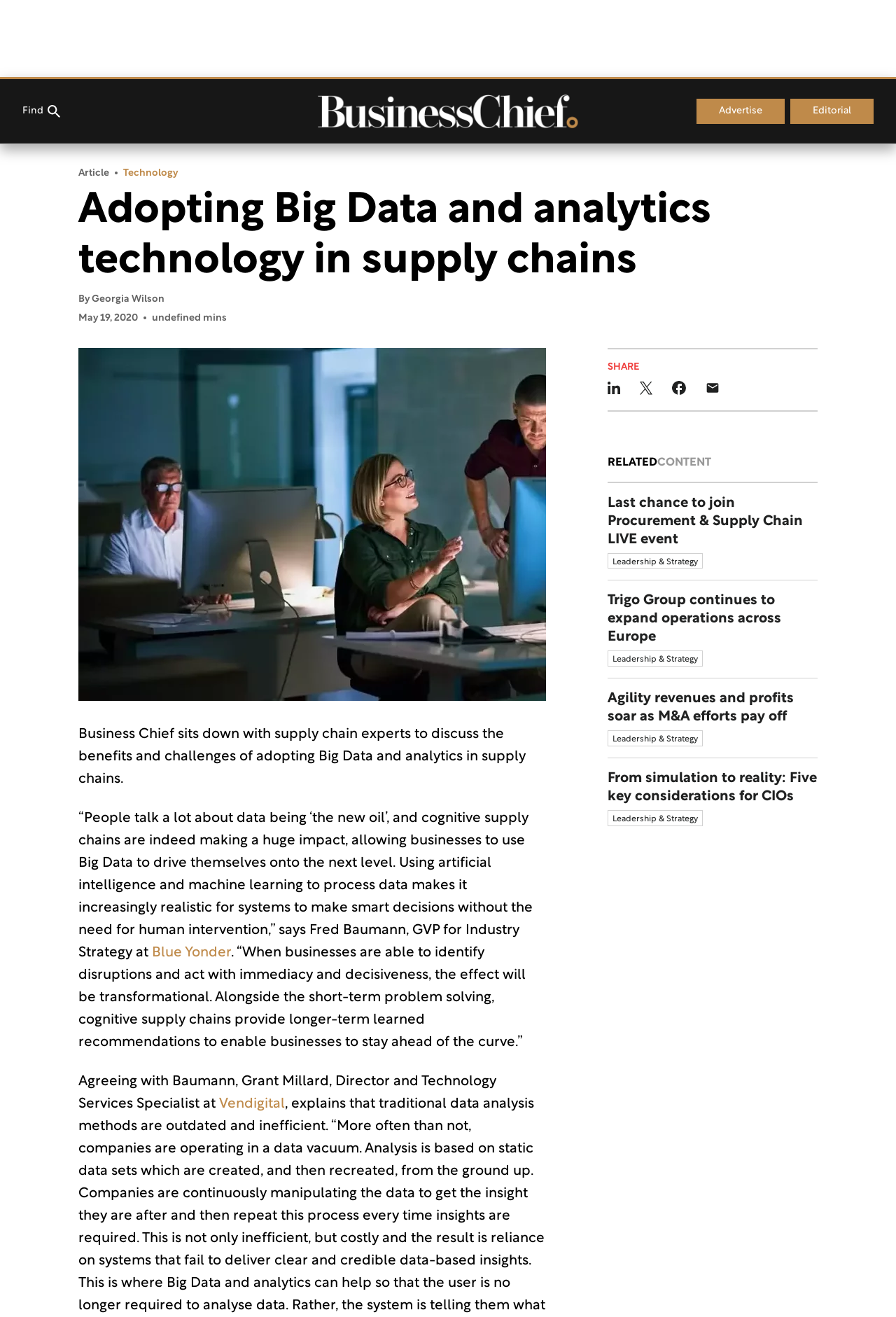Please identify the coordinates of the bounding box for the clickable region that will accomplish this instruction: "View the 'DENTAL HEALTH' category".

None